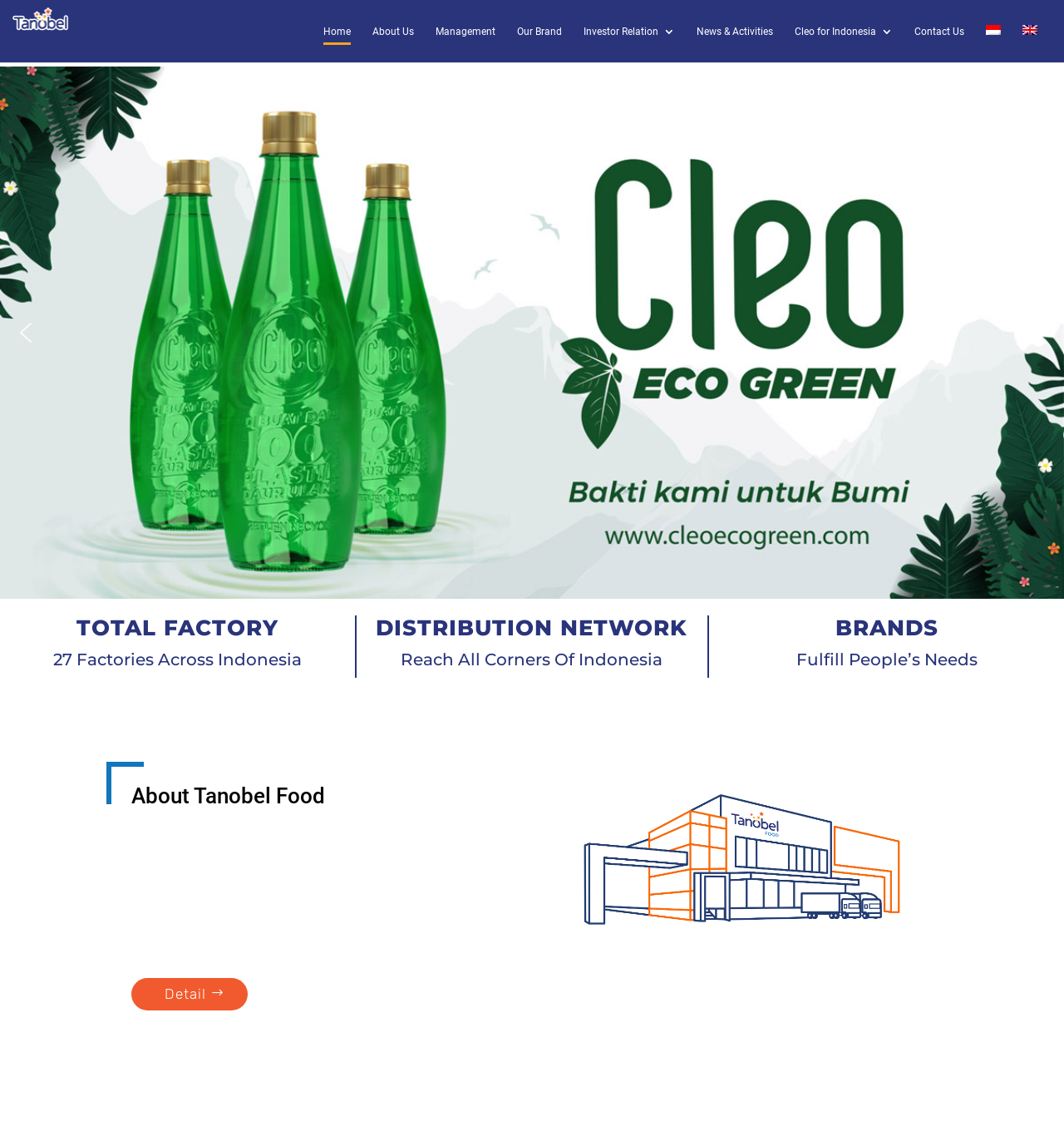Kindly determine the bounding box coordinates for the area that needs to be clicked to execute this instruction: "View the About Us page".

[0.35, 0.022, 0.389, 0.054]